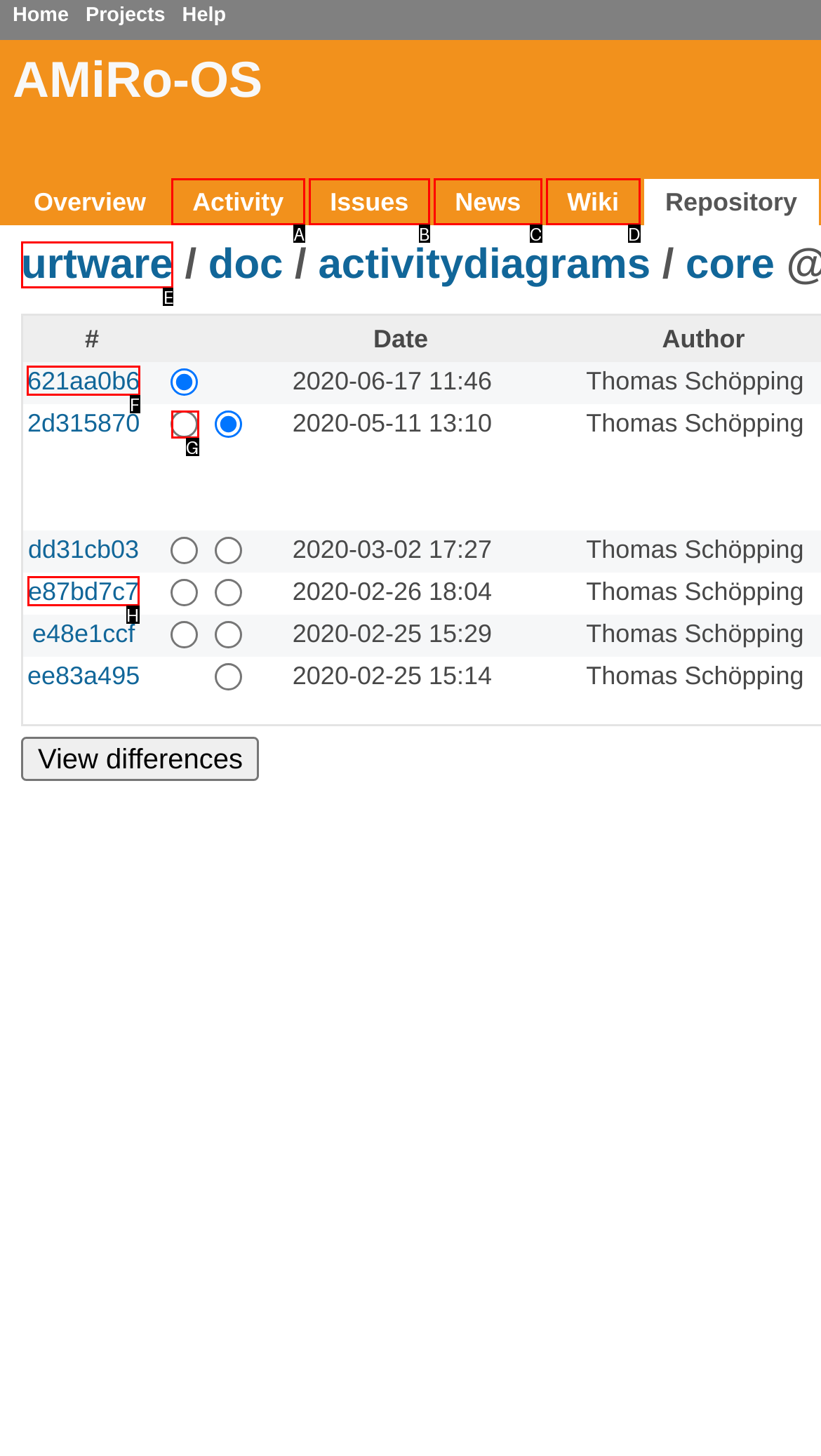Determine the option that best fits the description: urtware
Reply with the letter of the correct option directly.

E